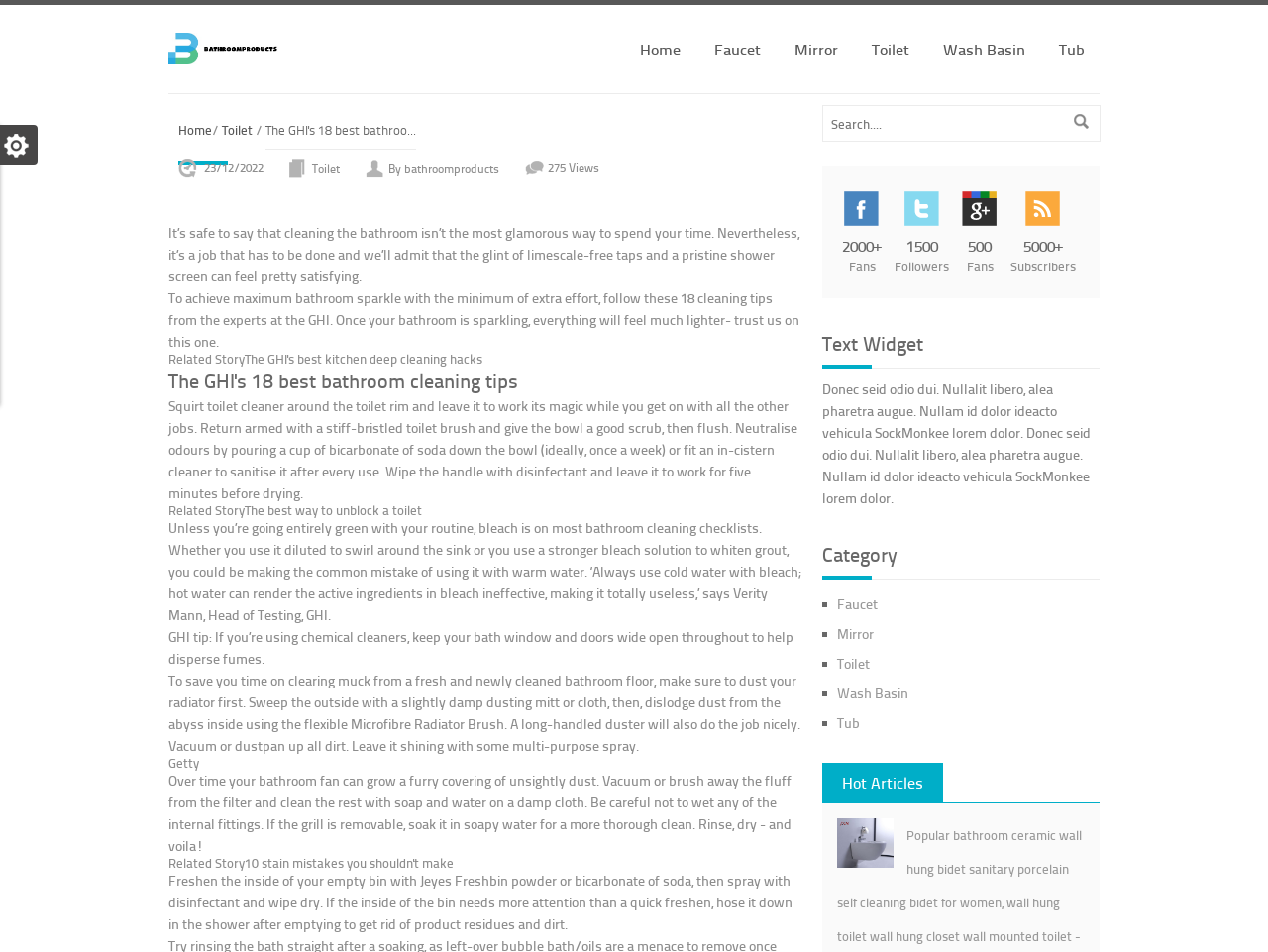Given the webpage screenshot, identify the bounding box of the UI element that matches this description: "Wash Basin".

[0.732, 0.005, 0.82, 0.096]